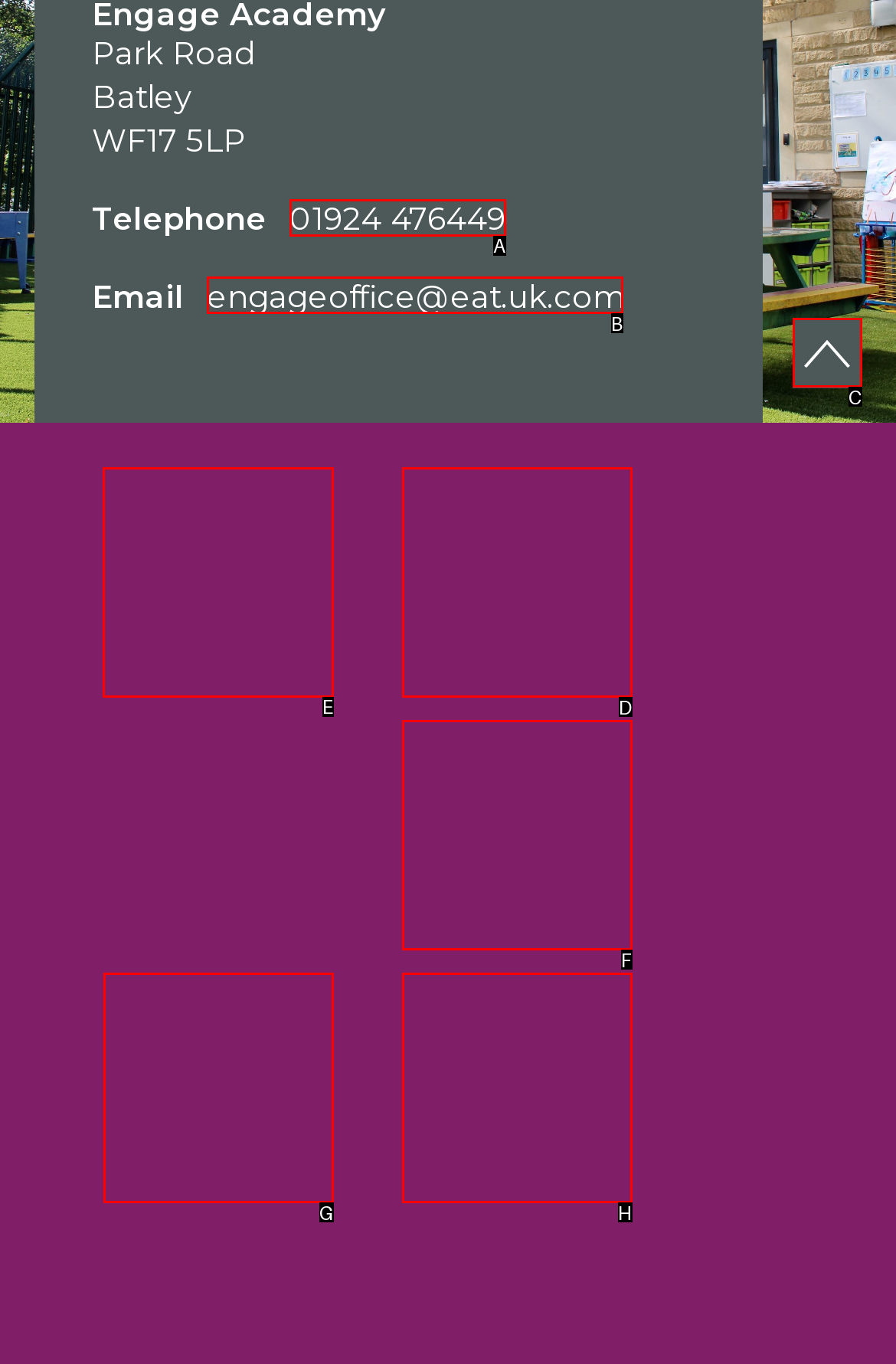Indicate which red-bounded element should be clicked to perform the task: Visit the Ethos Trust website Answer with the letter of the correct option.

E